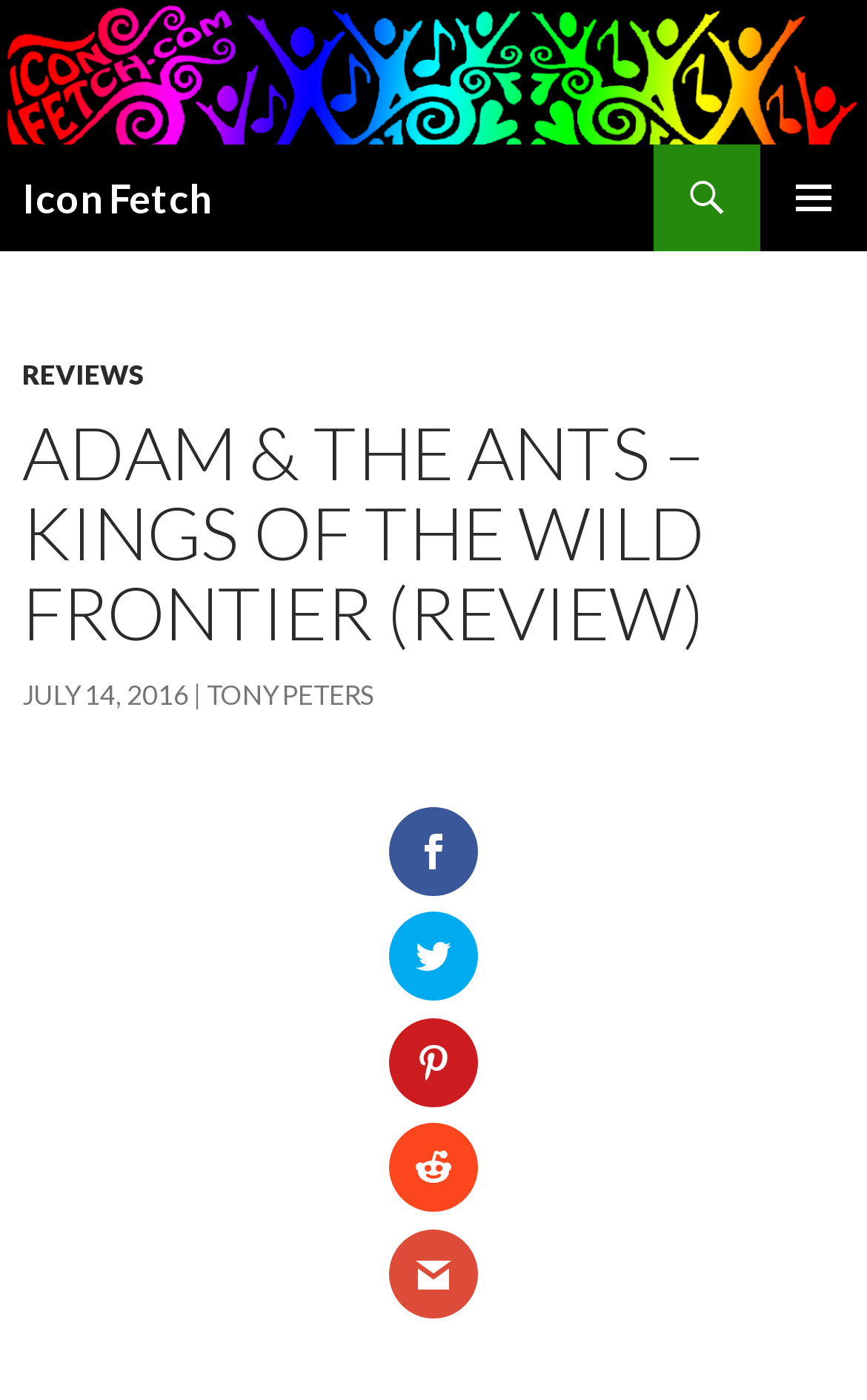Provide the bounding box coordinates of the UI element that matches the description: "Reviews".

[0.026, 0.256, 0.167, 0.28]